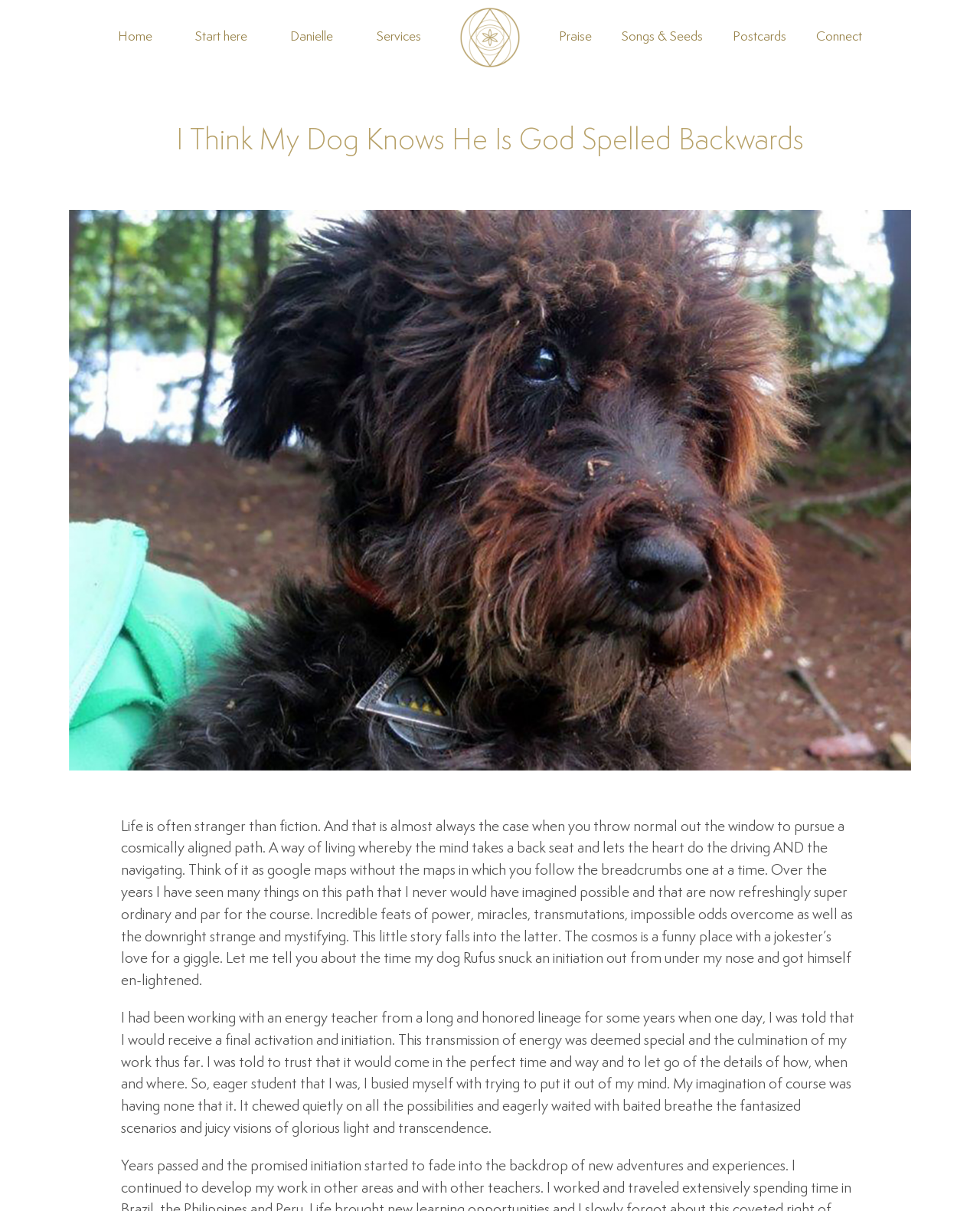Generate a detailed explanation of the webpage's features and information.

This webpage is about a personal blog or journal, titled "I Think My Dog Knows He Is God Spelled Backwards - PureGraceLight". The page has a navigation menu on the left side, labeled "PGL Left Menu", which contains links to "Home", "Start here", "Danielle", and "Services". On the right side, there is another navigation menu, "PGL Right Menu", with links to "Praise", "Songs & Seeds", "Postcards", and "Connect".

Above the navigation menus, there is a small image. The main content of the page is a heading with the same title as the page, followed by a link to "RufusCamping" which contains an image. Below the heading, there are two blocks of text that appear to be a personal story or anecdote. The text describes the author's experience with an energy teacher and their dog Rufus, and how Rufus unexpectedly received an initiation.

At the very bottom of the page, there is a link to "Go to Top", which suggests that the page may have more content below the fold. Overall, the page has a simple and clean layout, with a focus on the personal story and navigation menus.